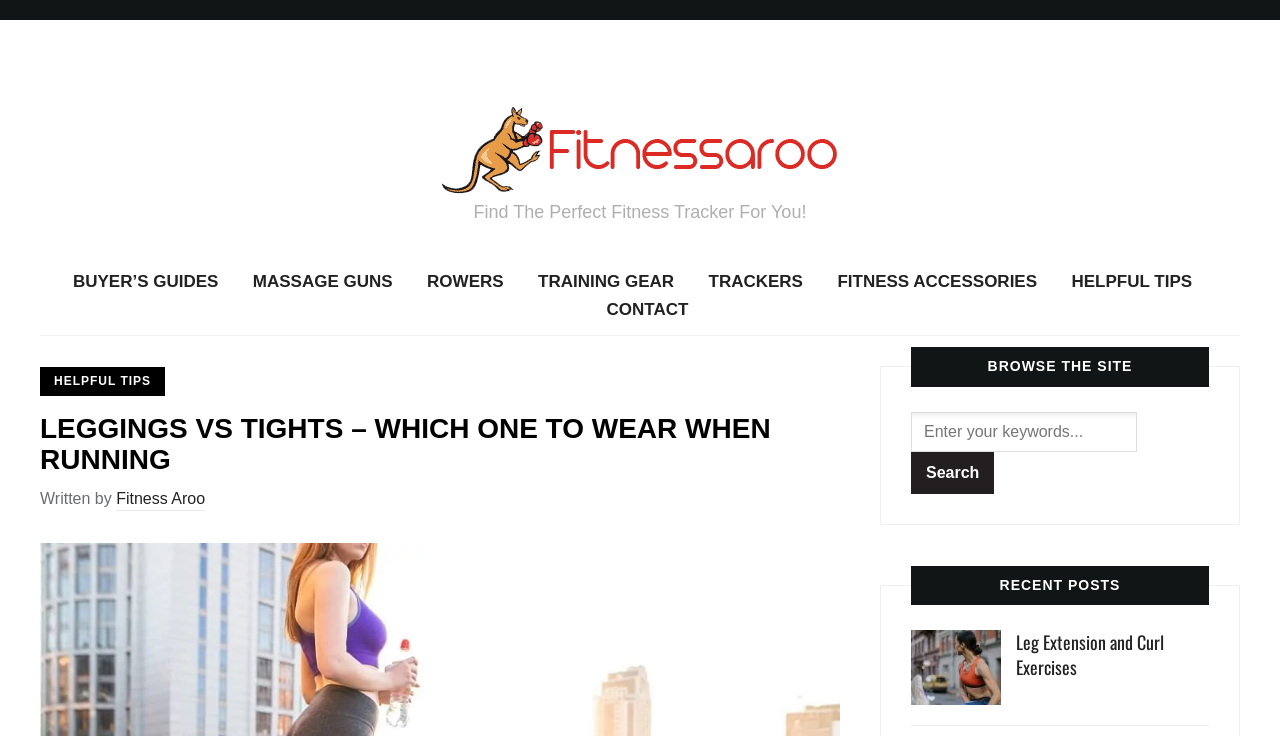Can you specify the bounding box coordinates for the region that should be clicked to fulfill this instruction: "Read Leg Extension and Curl Exercises".

[0.712, 0.863, 0.782, 0.886]